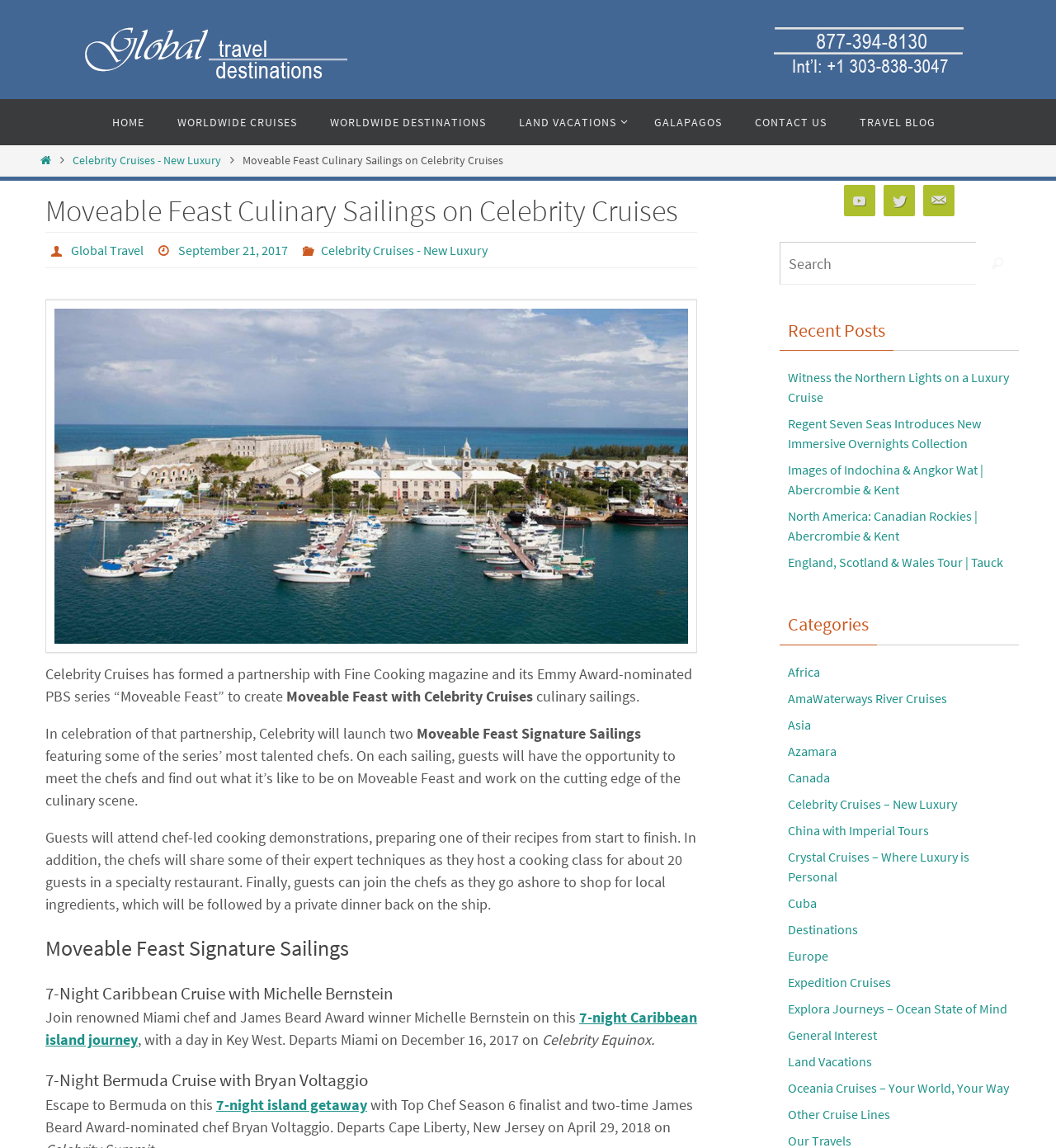Highlight the bounding box coordinates of the region I should click on to meet the following instruction: "Read about Moveable Feast Signature Sailings".

[0.043, 0.812, 0.66, 0.84]